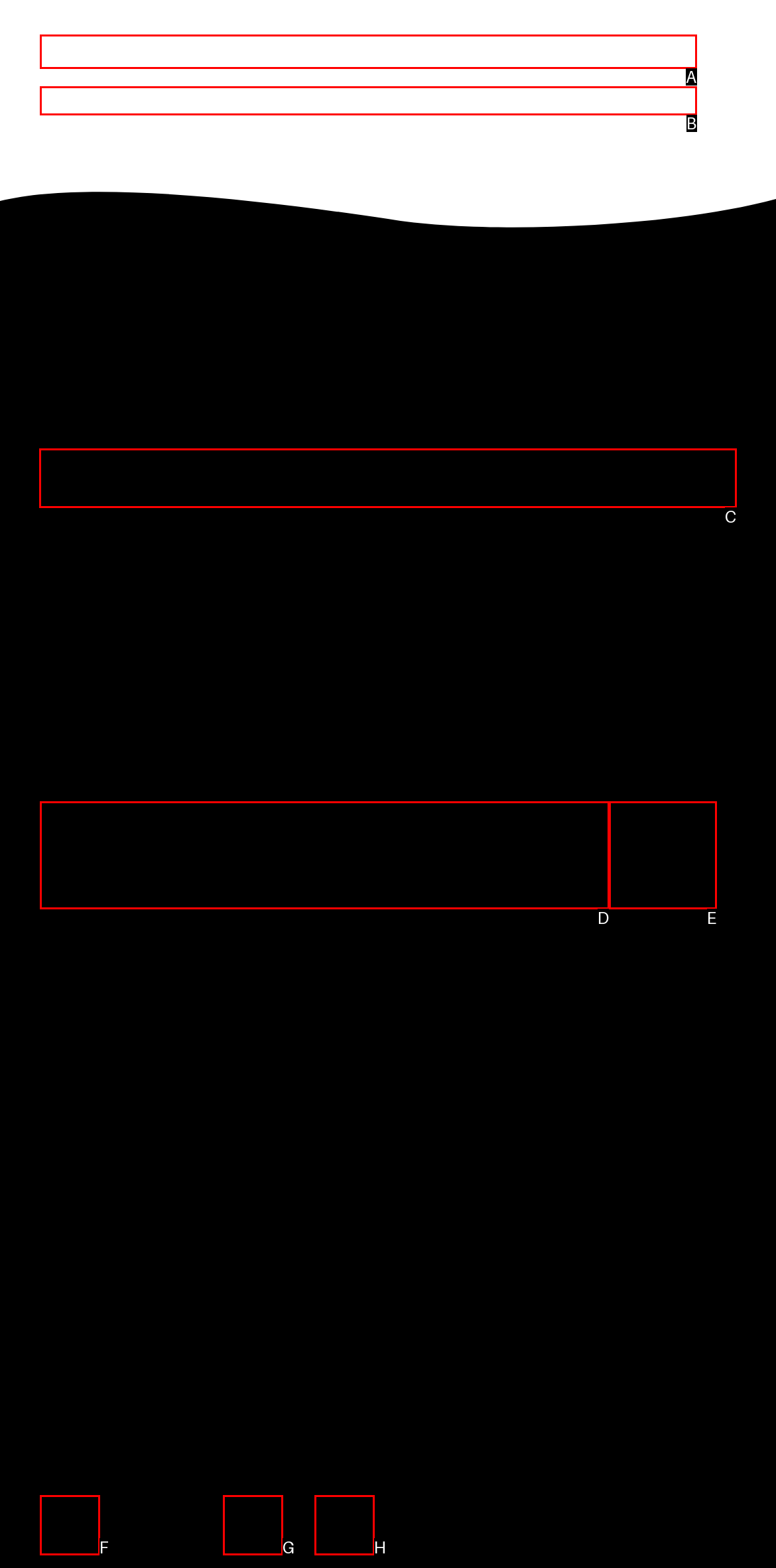Determine which letter corresponds to the UI element to click for this task: Learn more about Our Company
Respond with the letter from the available options.

C